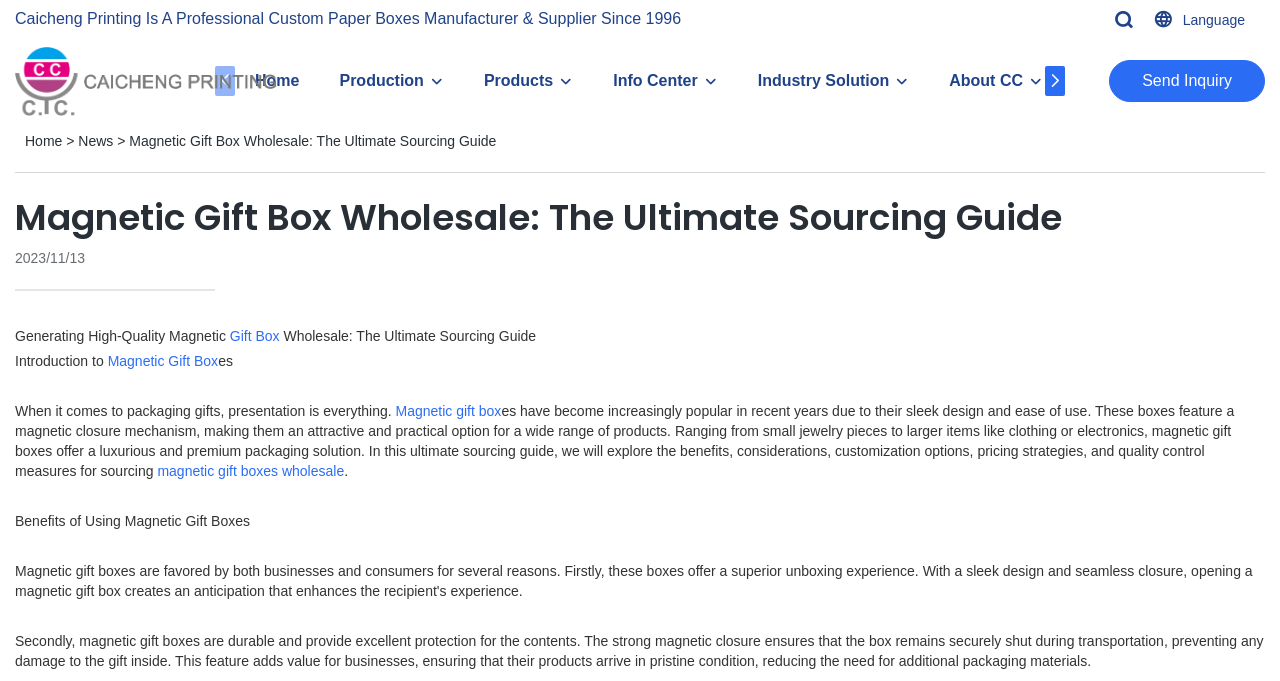Please determine the headline of the webpage and provide its content.

Magnetic Gift Box Wholesale: The Ultimate Sourcing Guide